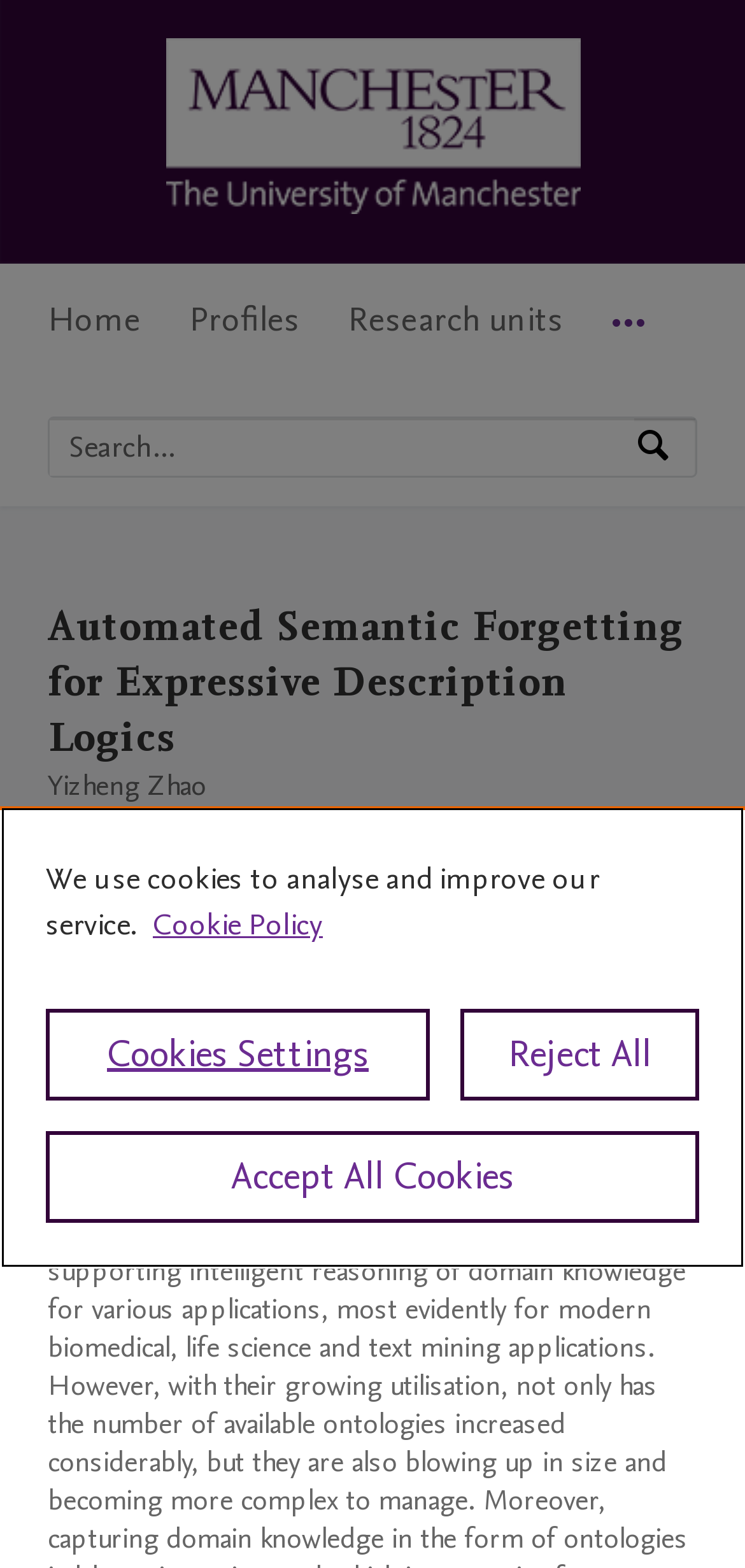Analyze the image and answer the question with as much detail as possible: 
What is the type of thesis?

I found the type of thesis by looking at the StaticText element with the text 'Phd' at coordinates [0.295, 0.573, 0.354, 0.596]. This suggests that the thesis is a Phd thesis.